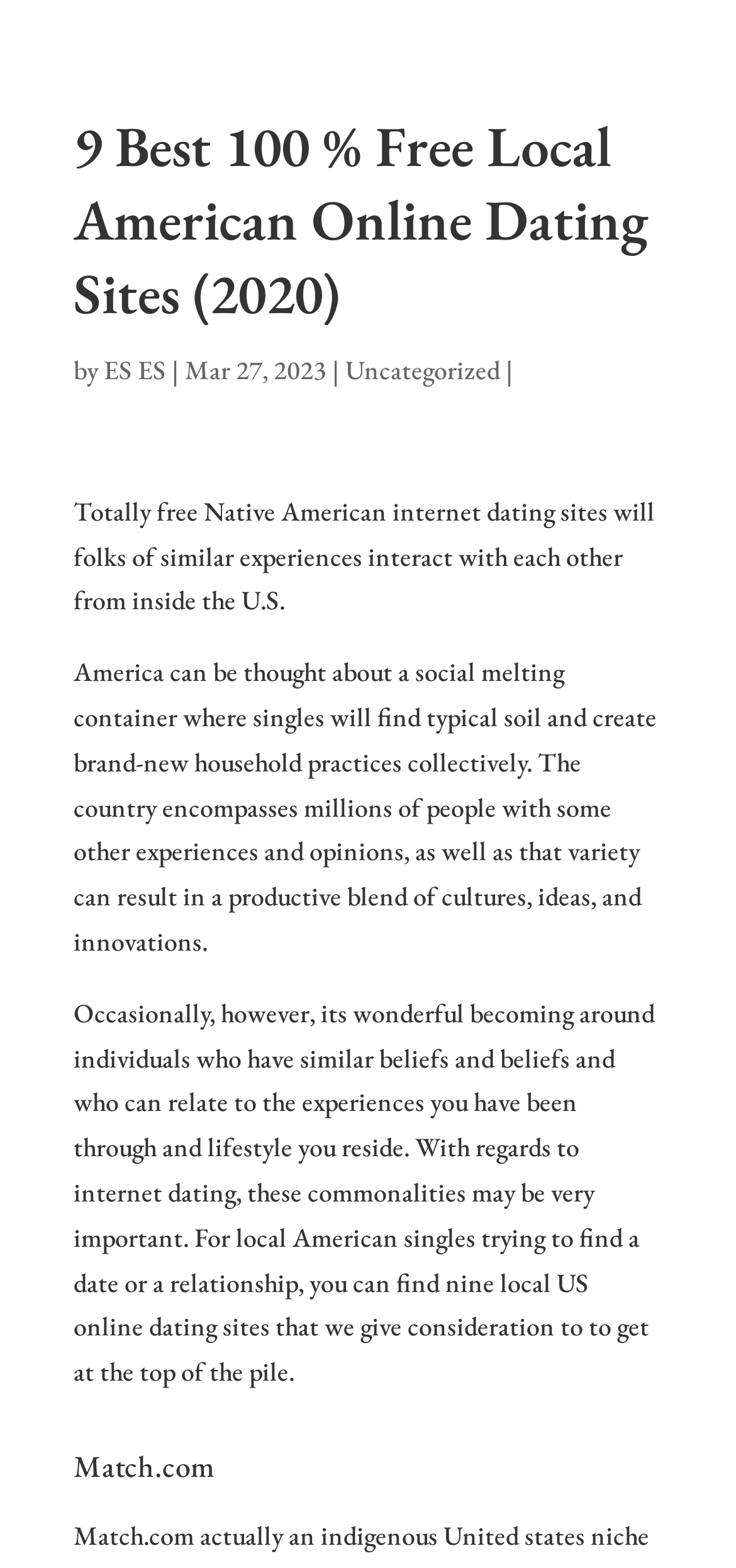From the given element description: "Uncategorized", find the bounding box for the UI element. Provide the coordinates as four float numbers between 0 and 1, in the order [left, top, right, bottom].

[0.469, 0.225, 0.679, 0.247]